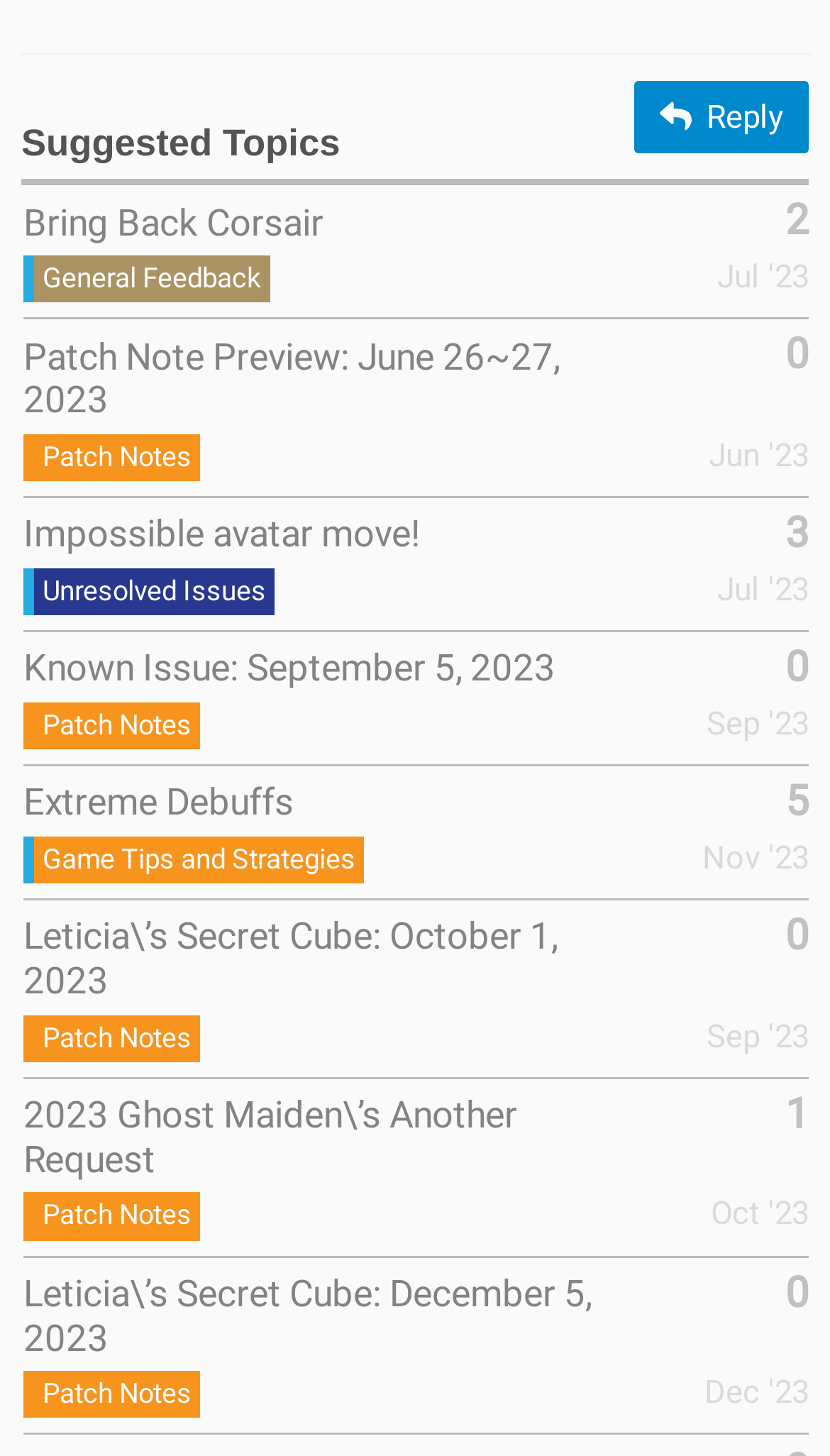Using the elements shown in the image, answer the question comprehensively: What is the date of the first post of the topic 'Extreme Debuffs'?

I found the topic 'Extreme Debuffs' in the eighth gridcell under the 'Suggested Topics' heading. The generic text at the bottom of the gridcell says 'First post: Sep 23, 2023 9:14 am'.